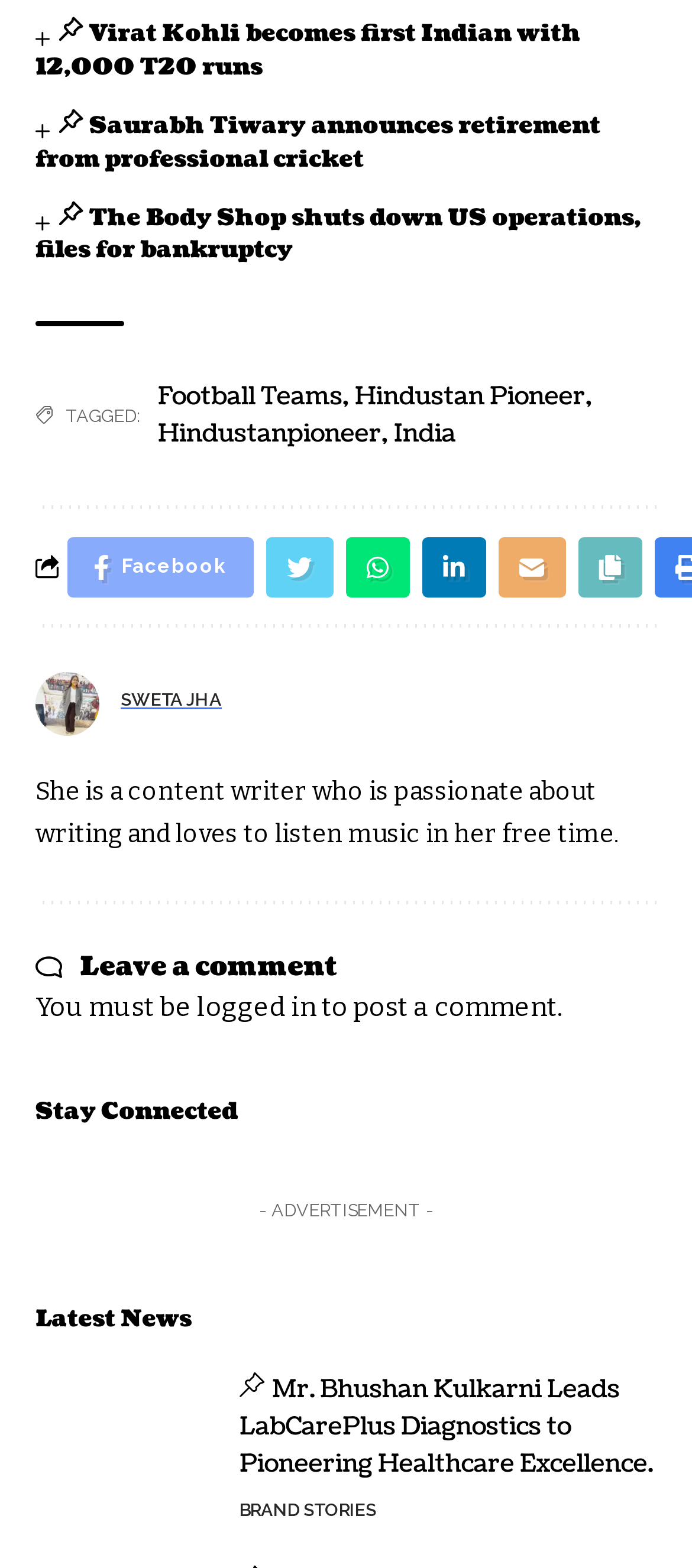Answer the question below in one word or phrase:
What is the name of the first Indian with 12,000 T20 runs?

Virat Kohli